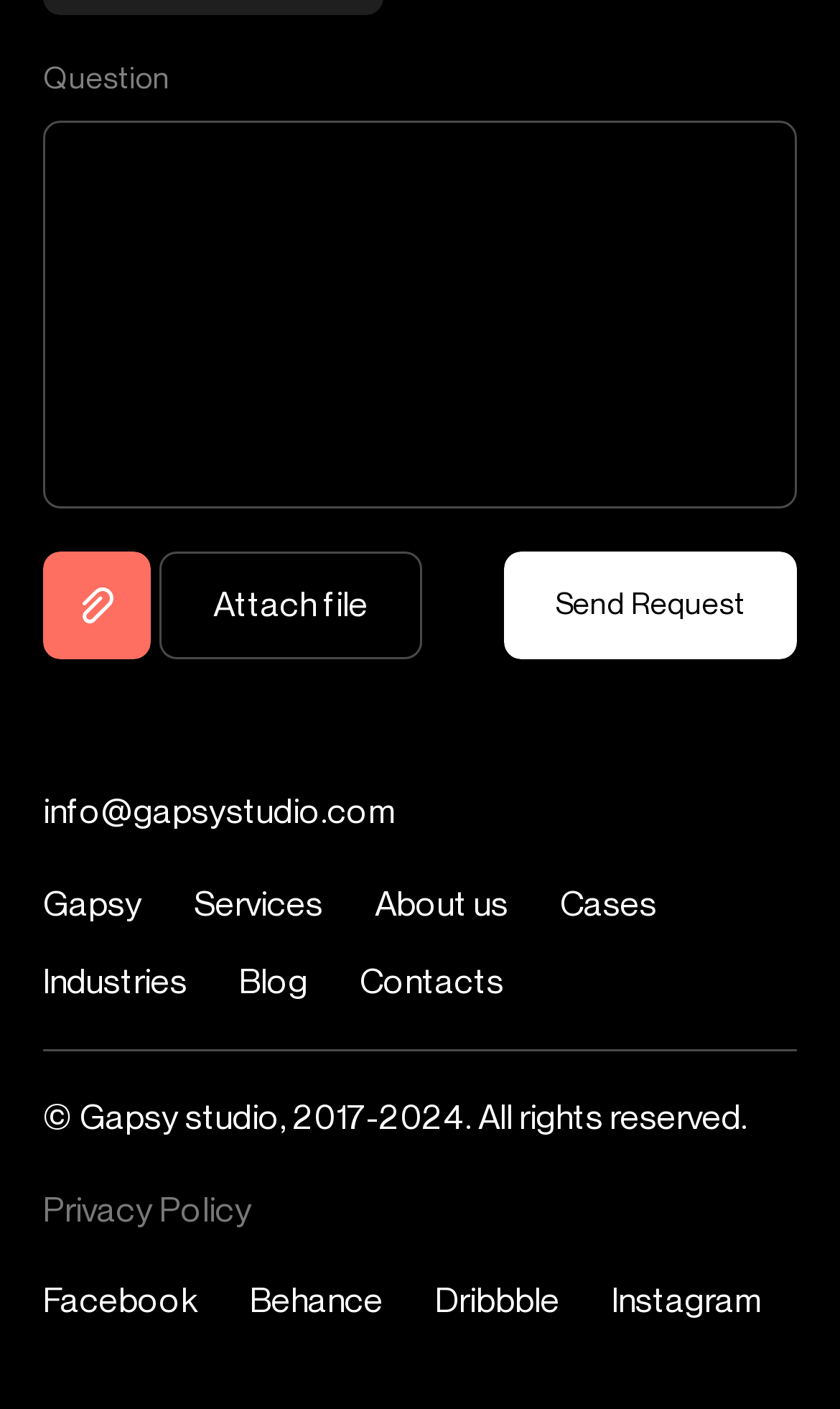Examine the image and give a thorough answer to the following question:
How many social network links are available?

The 'Social networks' list at the bottom of the webpage contains four links: Facebook, Behance, Dribbble, and Instagram, which are all social network platforms.